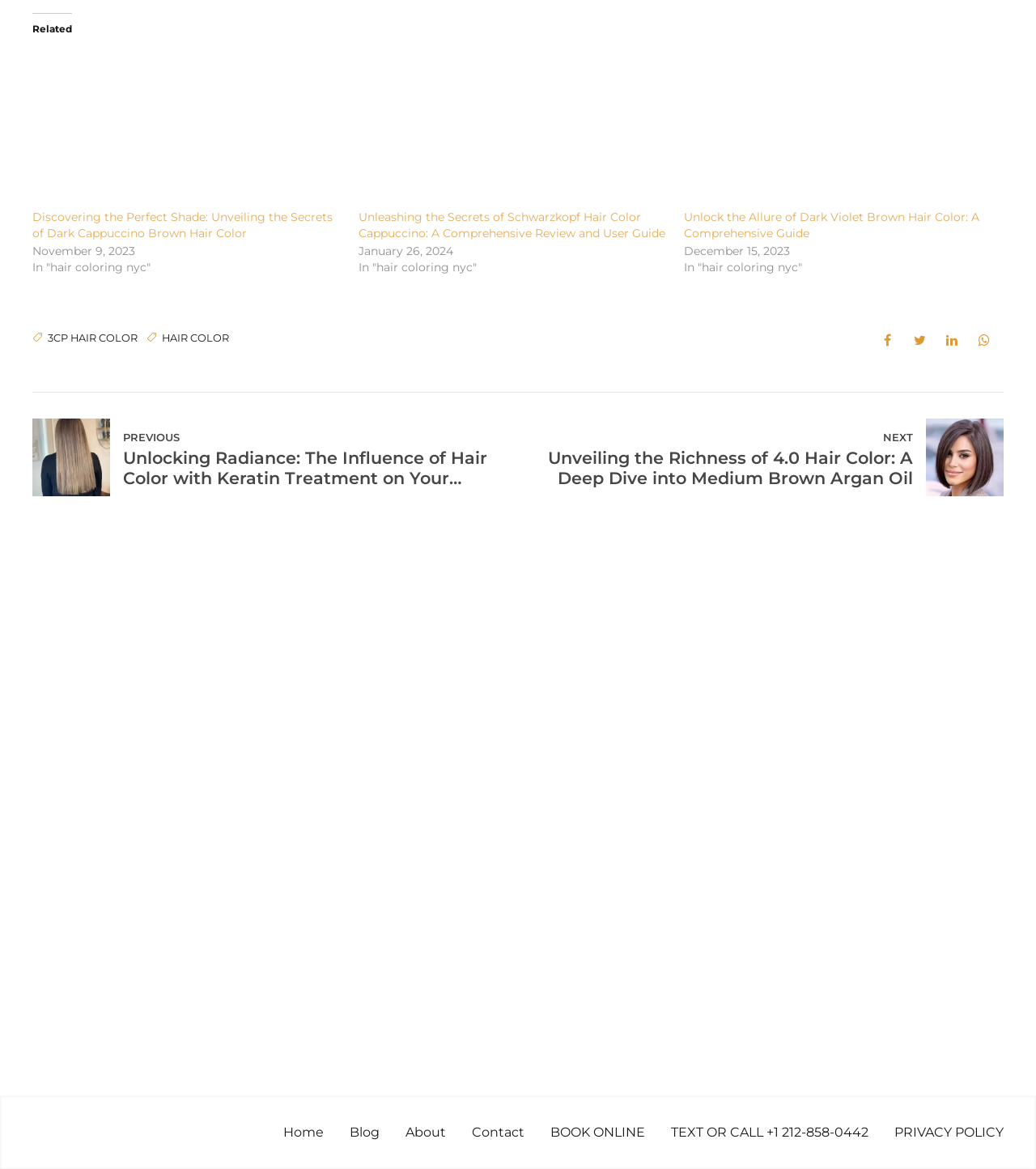Given the following UI element description: "3cp hair color", find the bounding box coordinates in the webpage screenshot.

[0.031, 0.284, 0.133, 0.294]